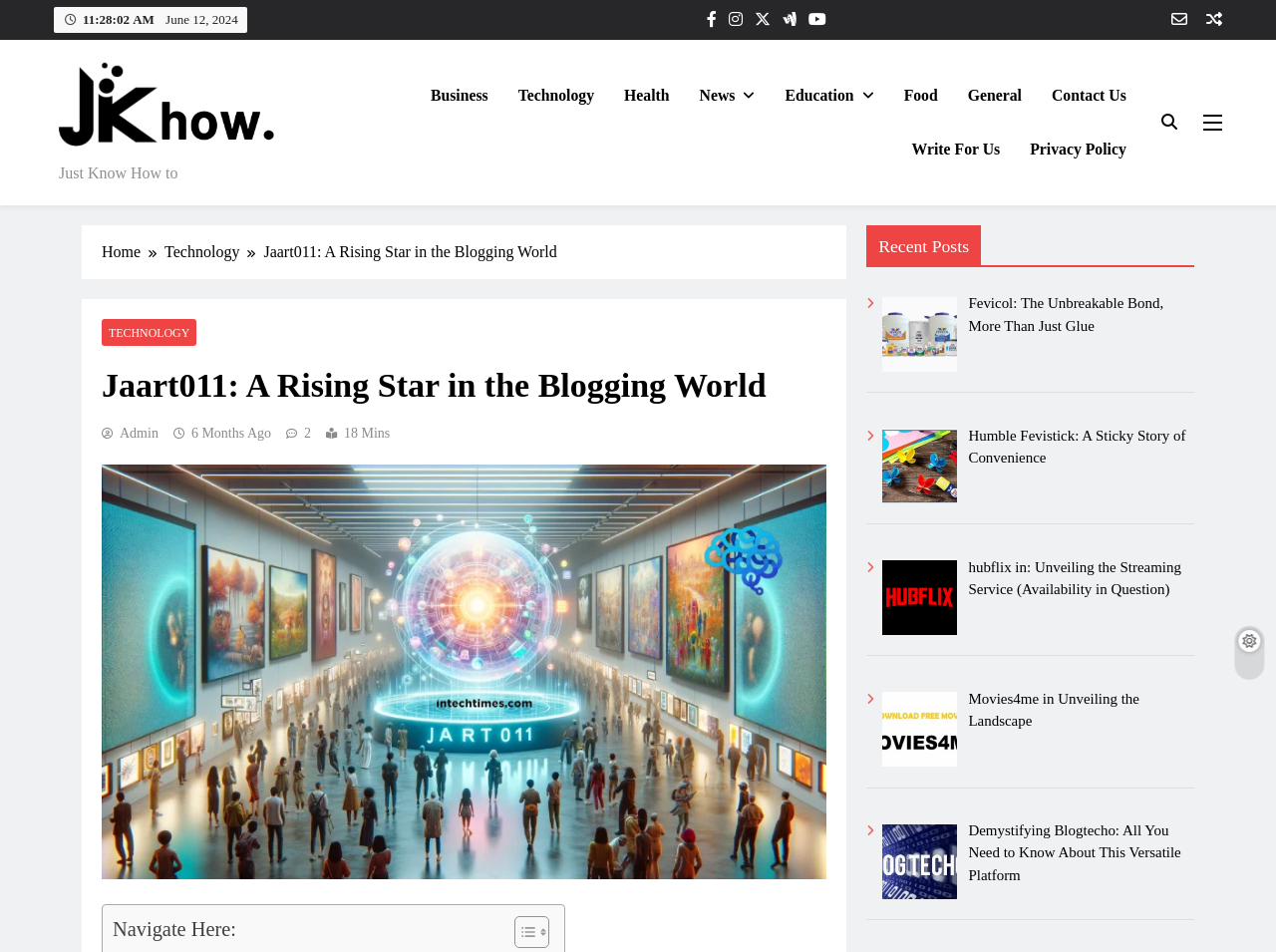Can you pinpoint the bounding box coordinates for the clickable element required for this instruction: "Open the 'Write For Us' page"? The coordinates should be four float numbers between 0 and 1, i.e., [left, top, right, bottom].

[0.703, 0.129, 0.795, 0.186]